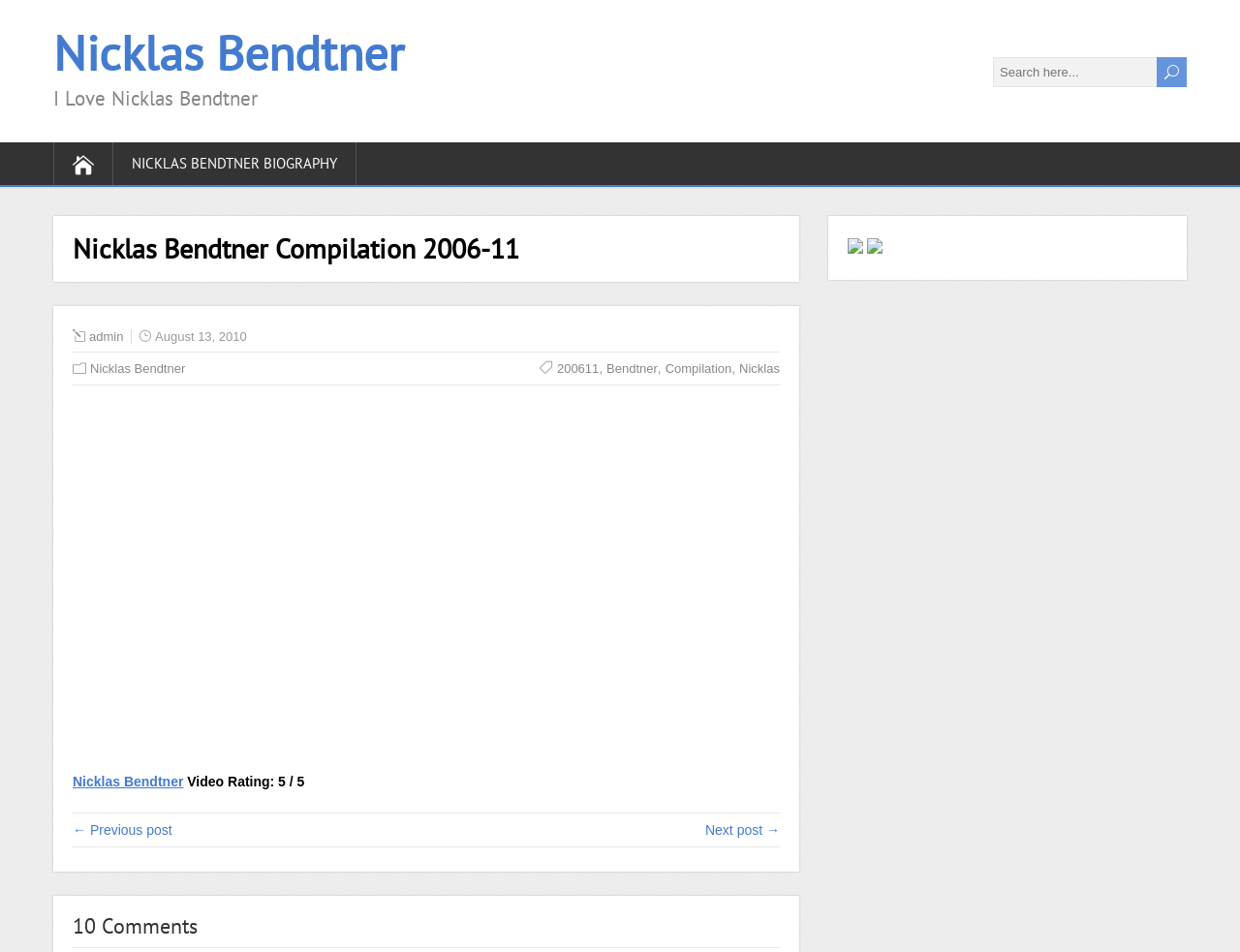Generate the text of the webpage's primary heading.

Nicklas Bendtner Compilation 2006-11